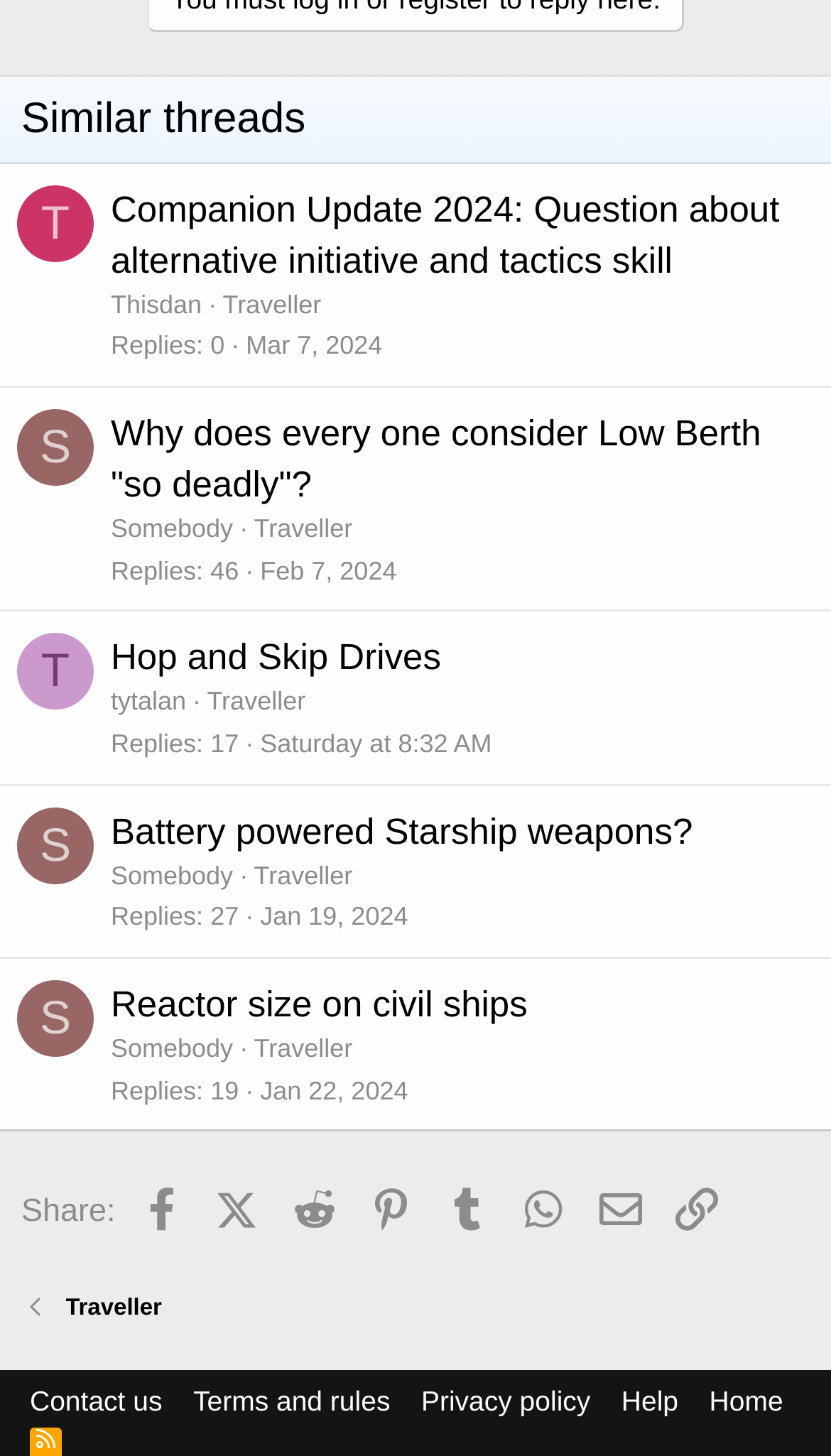Give a concise answer using one word or a phrase to the following question:
How many replies does the second thread have?

46